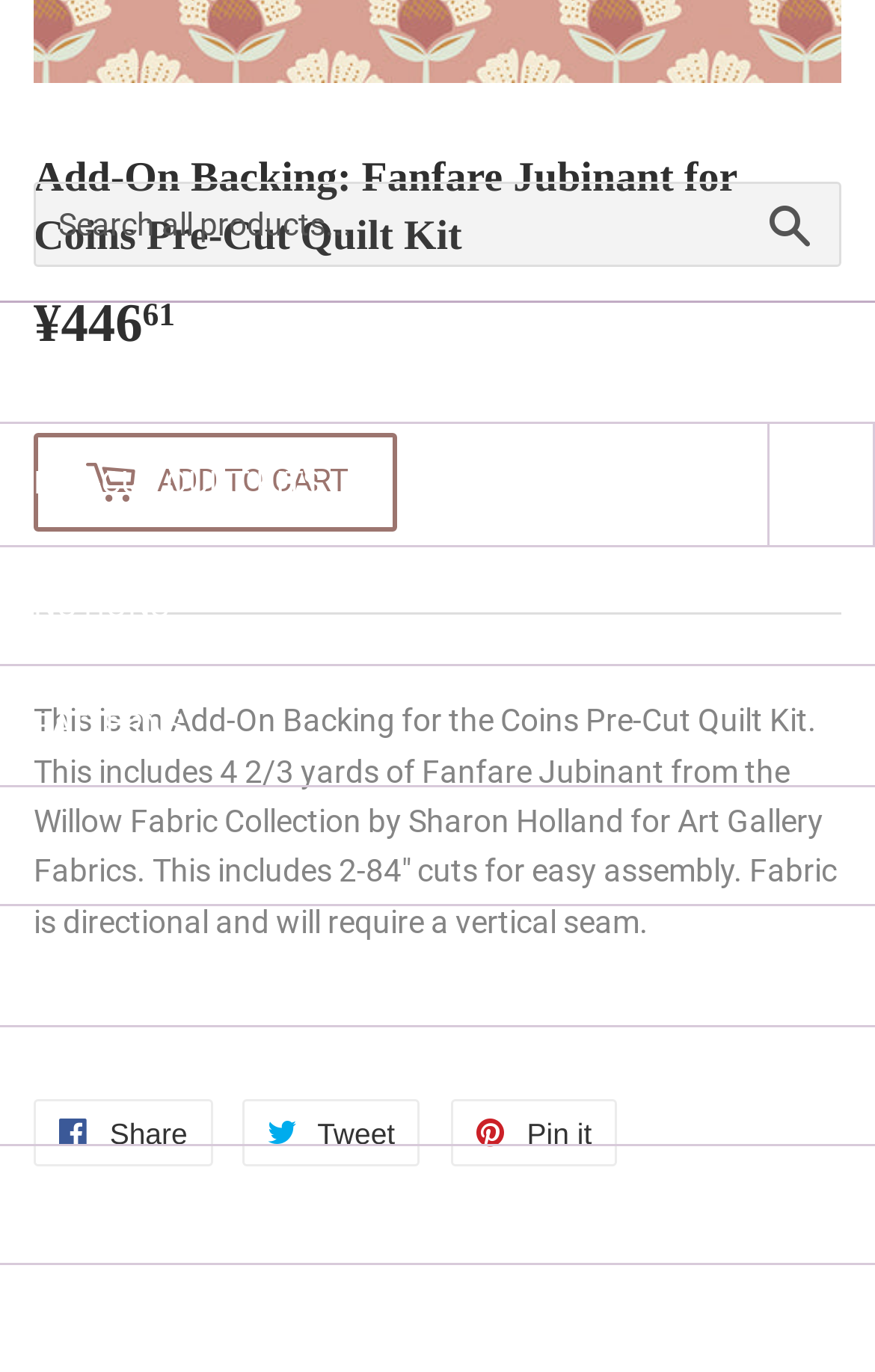What type of product is being described?
Look at the image and answer the question using a single word or phrase.

Quilt kit